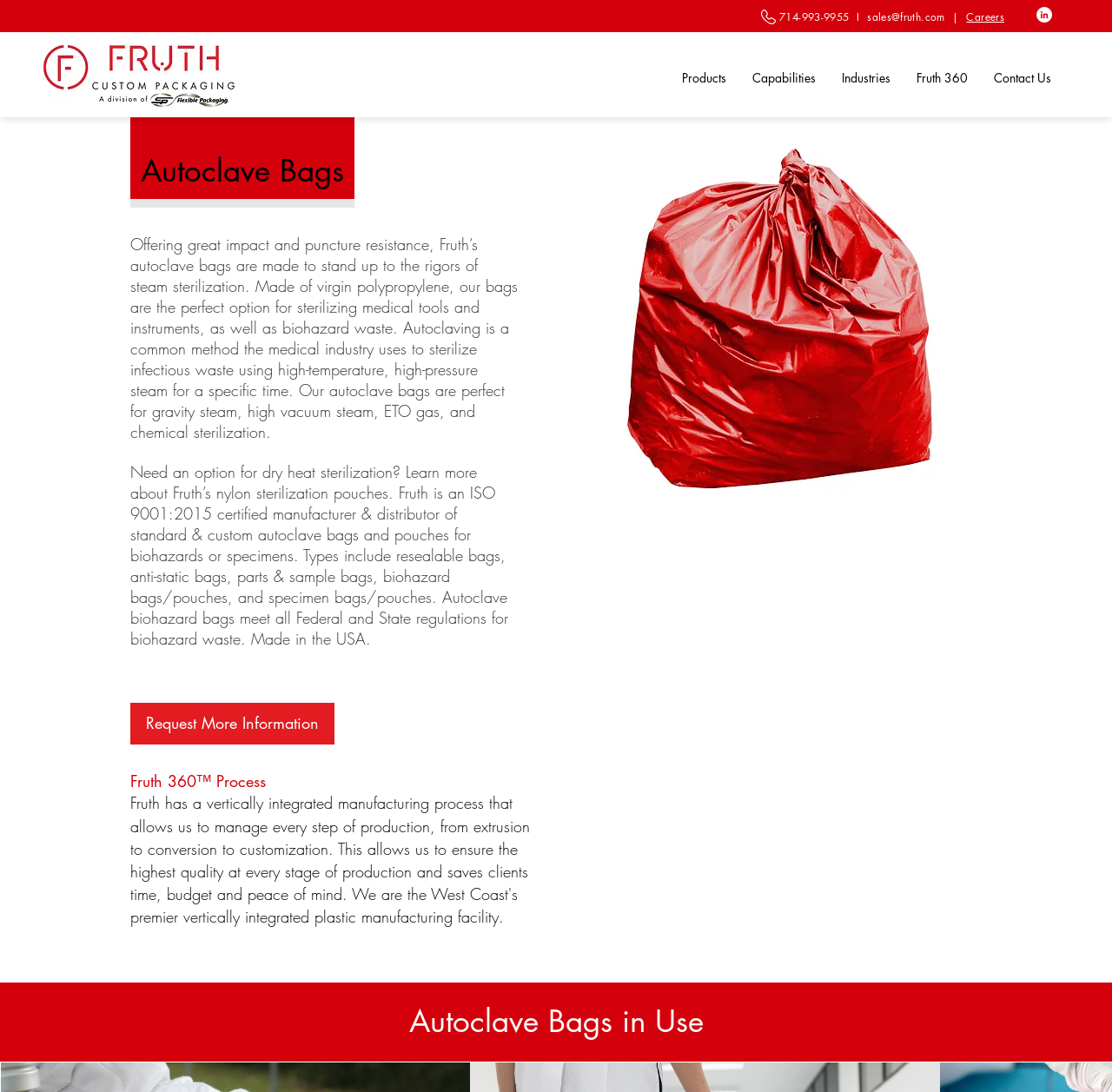What is the material of Fruth's autoclave bags?
Examine the webpage screenshot and provide an in-depth answer to the question.

According to the webpage, Fruth's autoclave bags are made of virgin polypropylene, which is mentioned in the description of the autoclave bags.